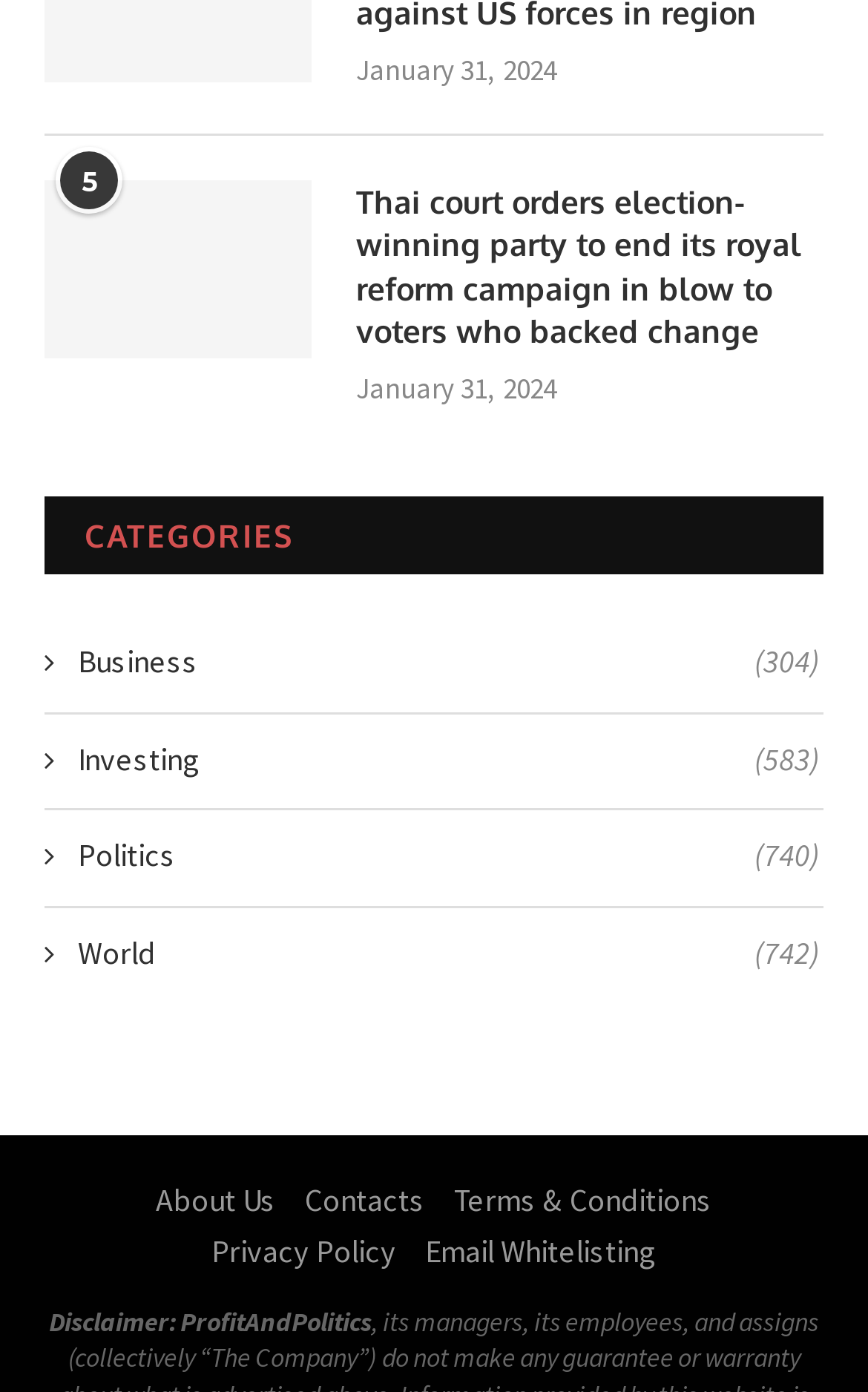Locate the bounding box coordinates of the area you need to click to fulfill this instruction: 'Log in to account'. The coordinates must be in the form of four float numbers ranging from 0 to 1: [left, top, right, bottom].

None